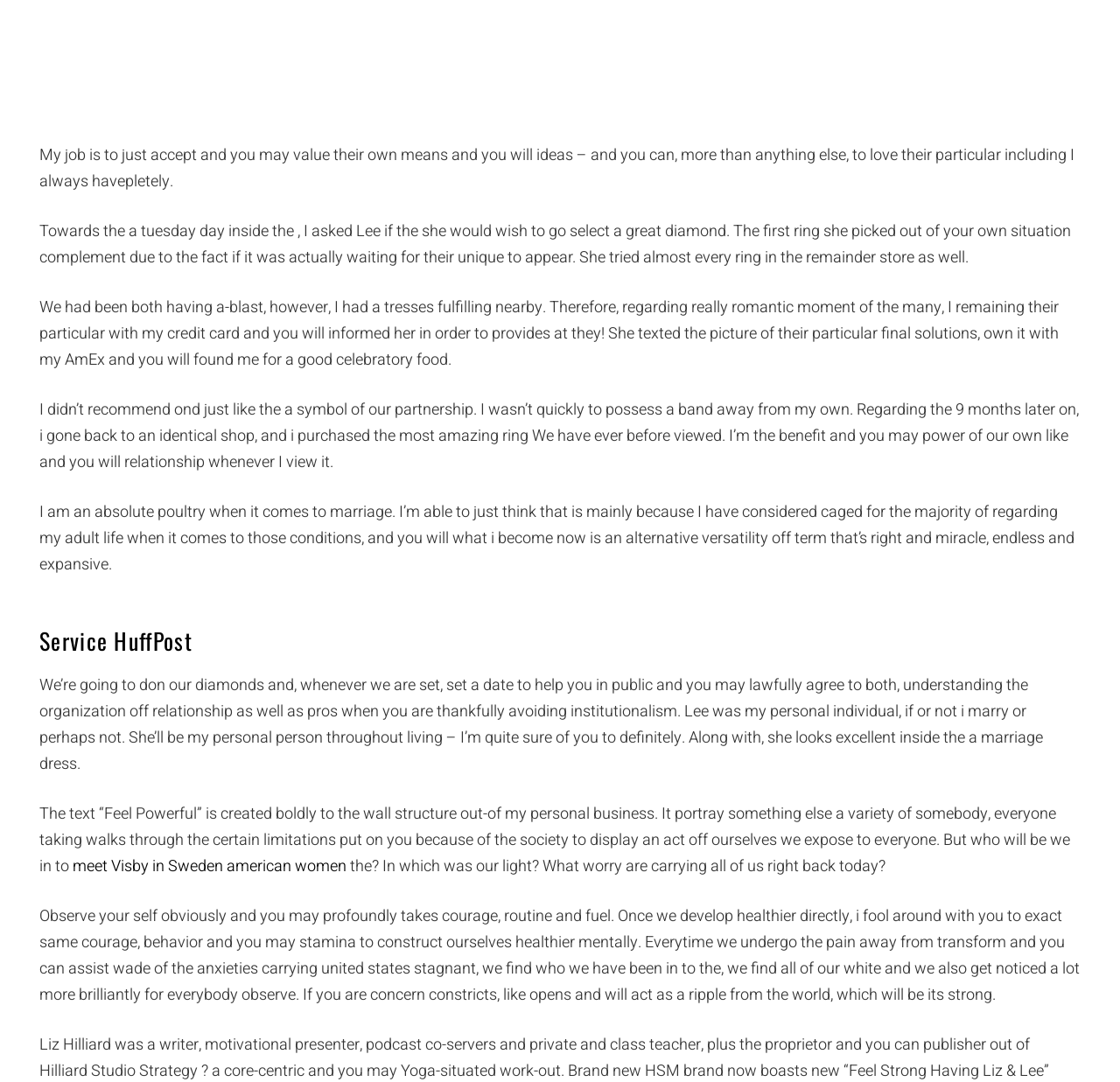How many paragraphs of text are there in the webpage?
Use the screenshot to answer the question with a single word or phrase.

7